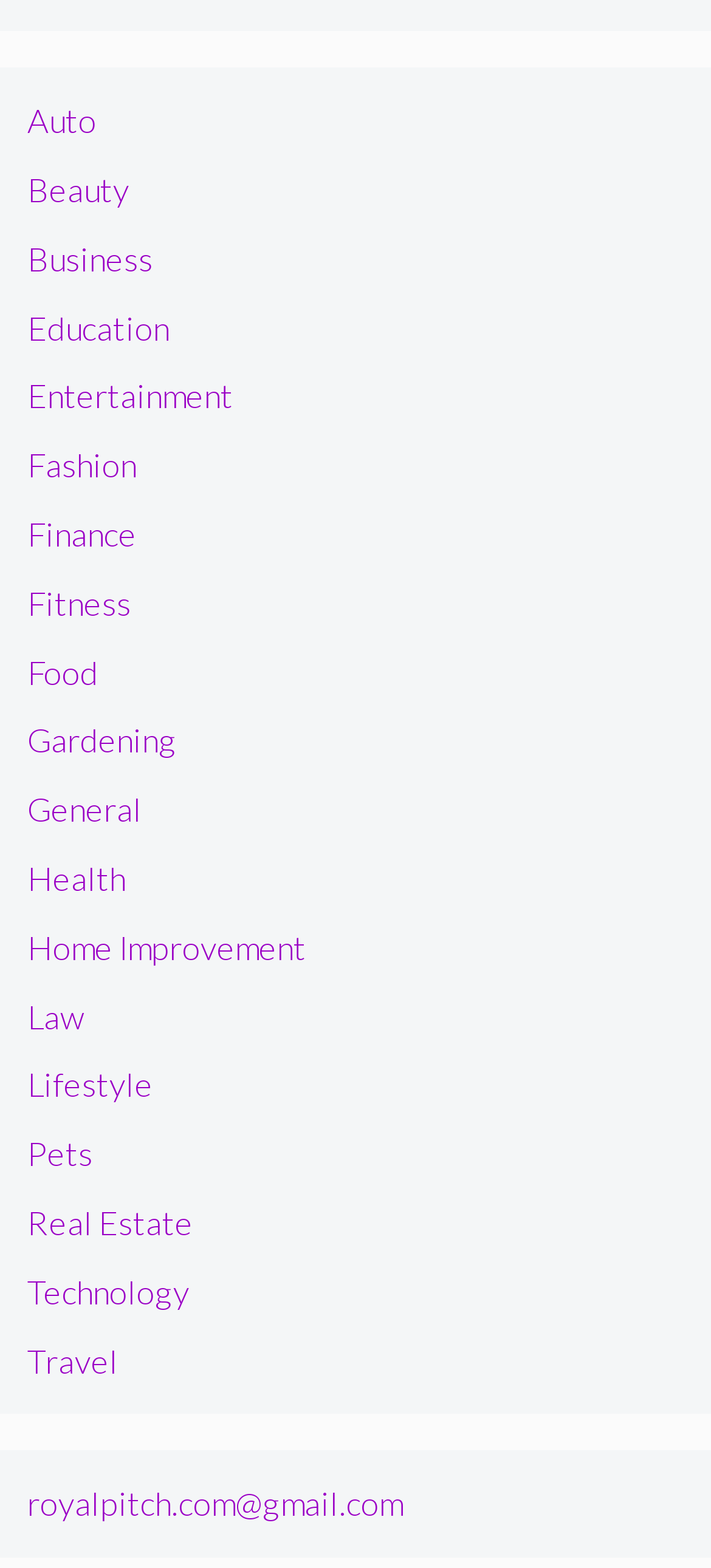Given the content of the image, can you provide a detailed answer to the question?
Is there a contact email address?

I found a link at the bottom of the webpage with the text 'royalpitch.com@gmail.com', which appears to be a contact email address.